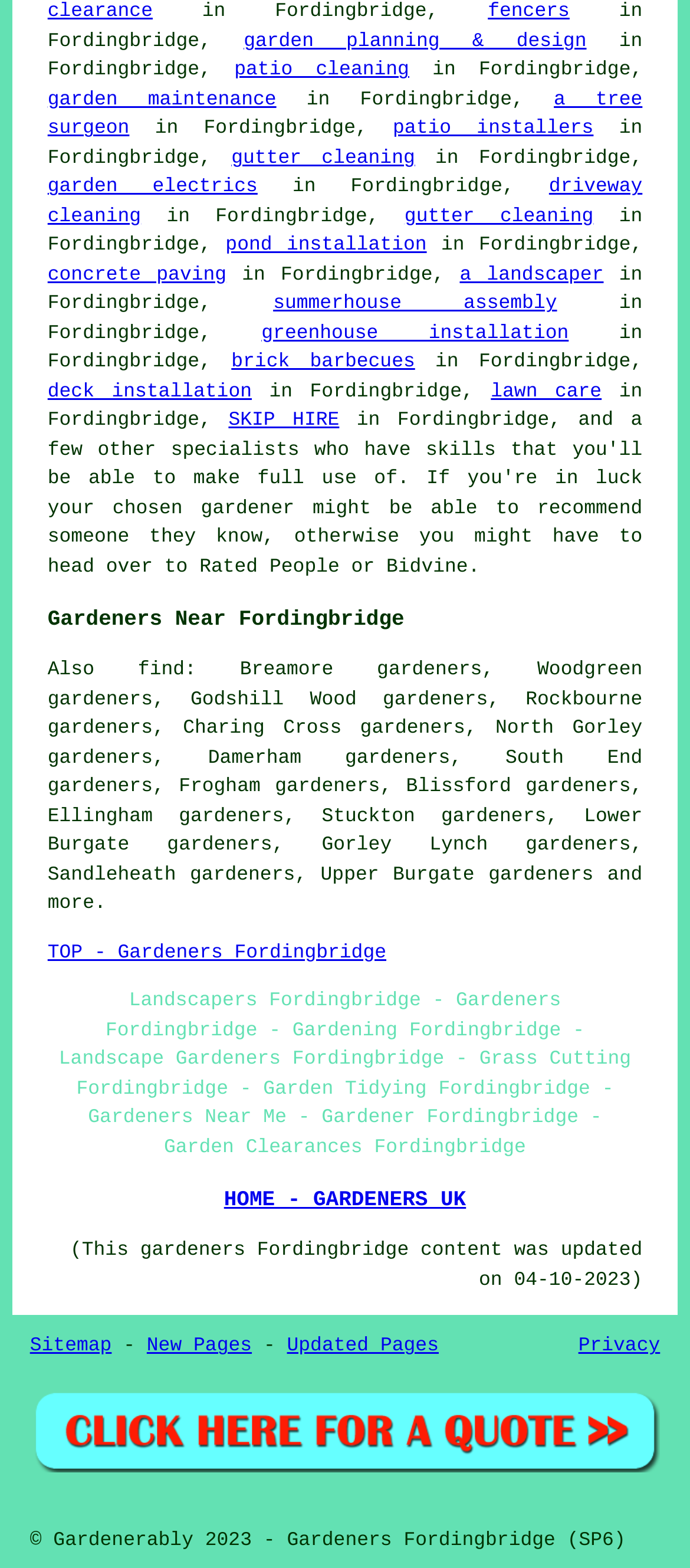What is the name of the website?
Respond with a short answer, either a single word or a phrase, based on the image.

Gardenerably